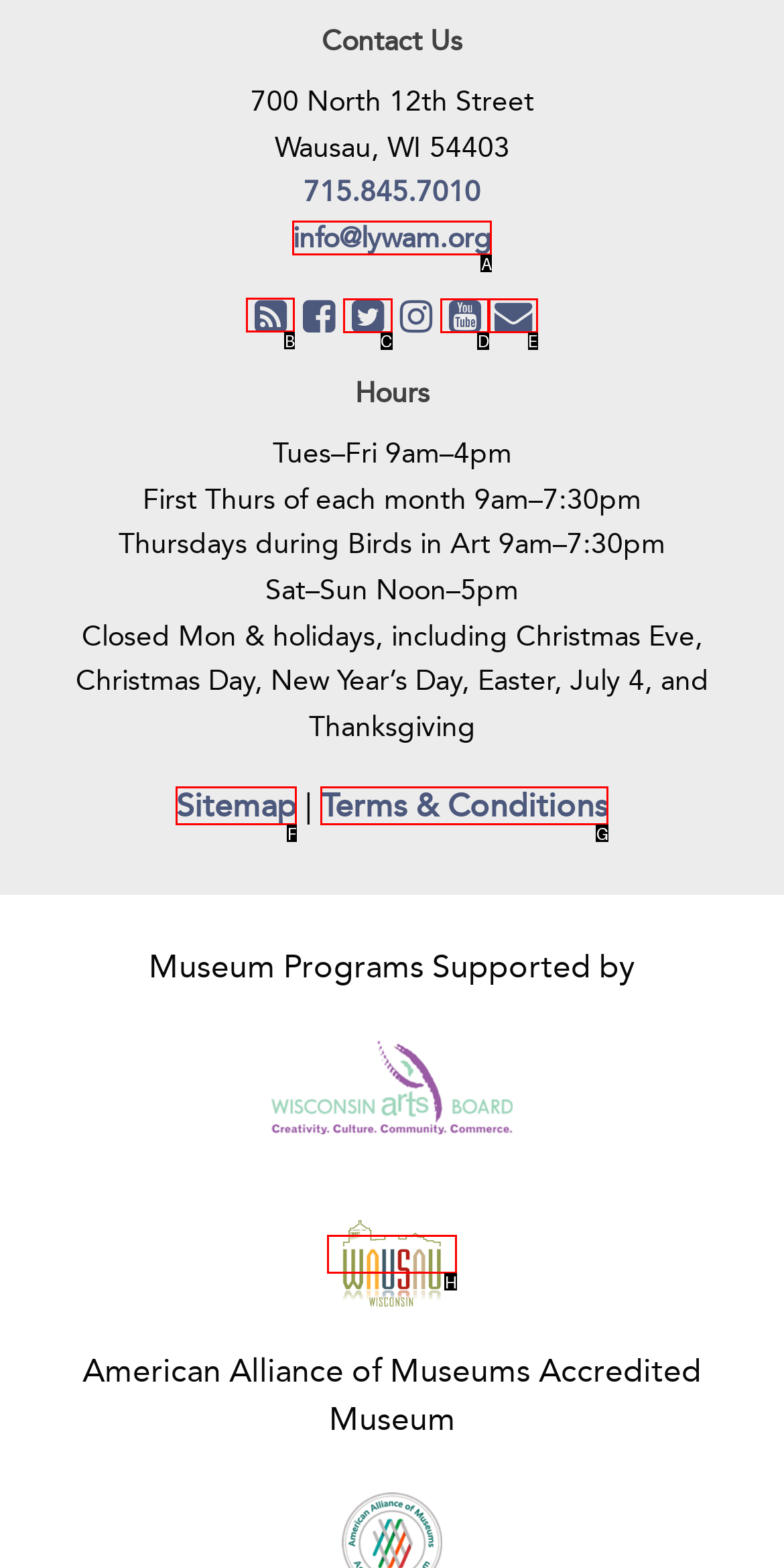Select the appropriate letter to fulfill the given instruction: Visit Woodson Art Museum Blog
Provide the letter of the correct option directly.

B